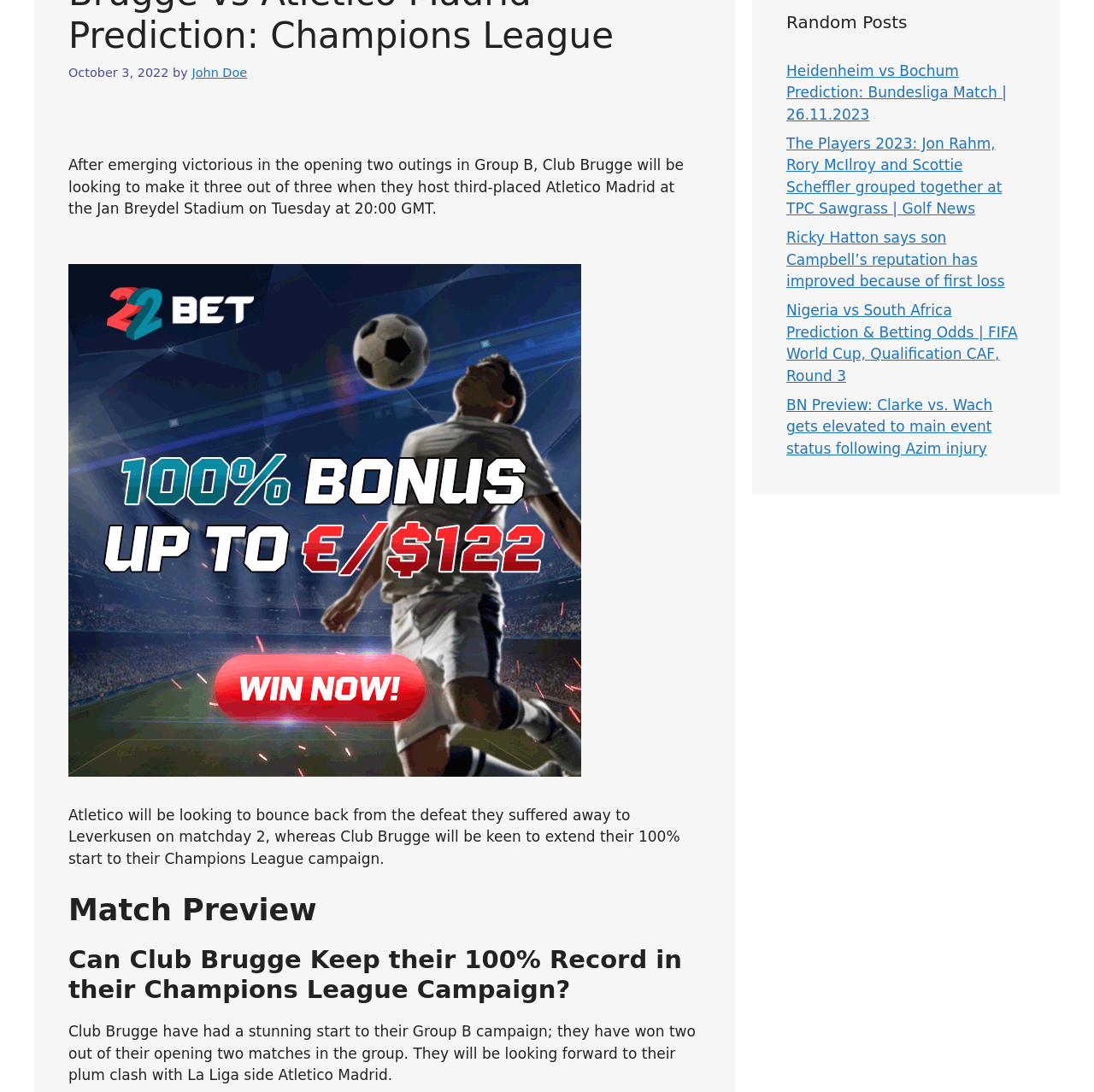Locate the bounding box of the UI element with the following description: "John Doe".

[0.175, 0.06, 0.226, 0.072]